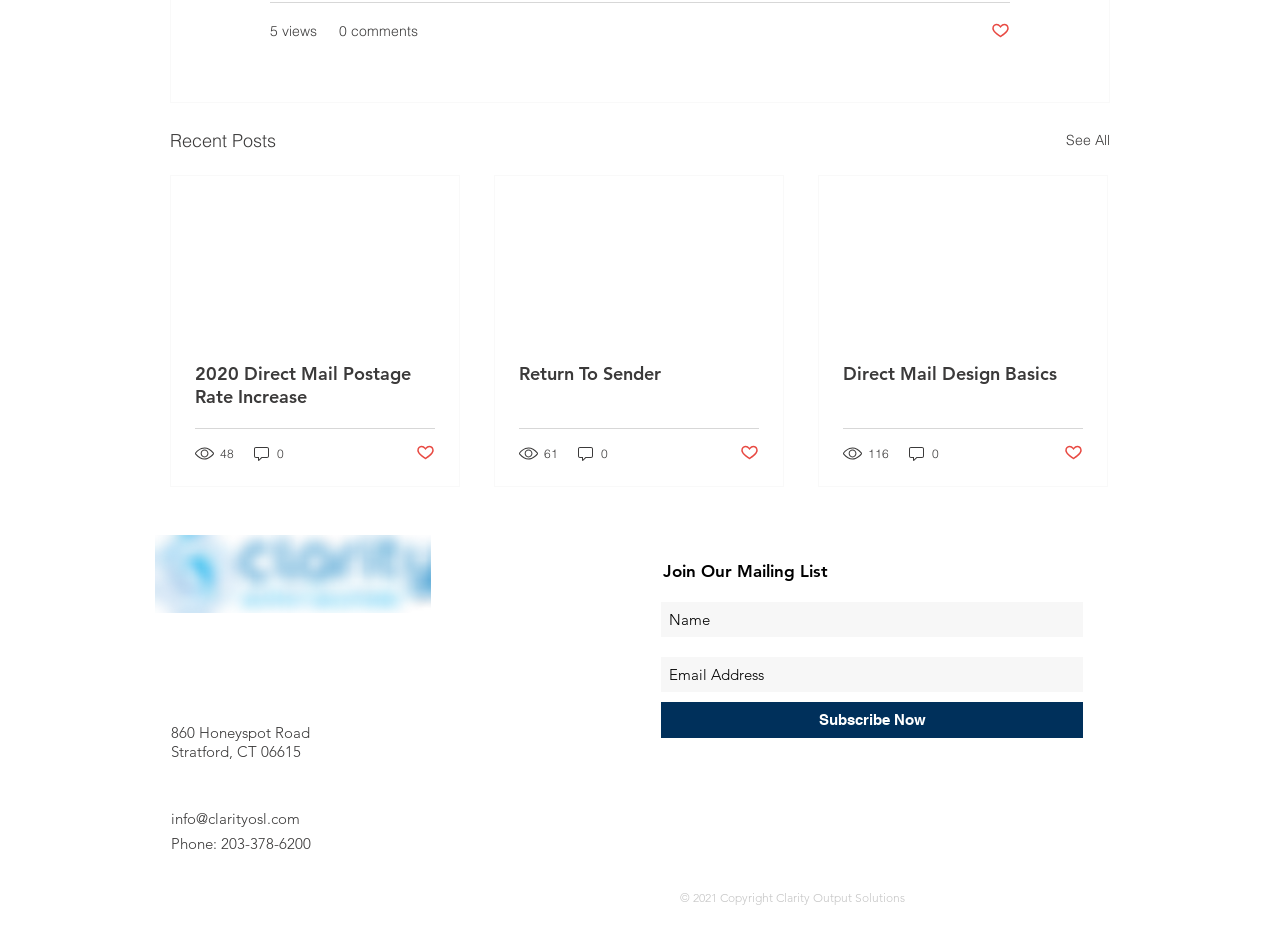Pinpoint the bounding box coordinates of the element that must be clicked to accomplish the following instruction: "Click the '2020 Direct Mail Postage Rate Increase' link". The coordinates should be in the format of four float numbers between 0 and 1, i.e., [left, top, right, bottom].

[0.152, 0.391, 0.34, 0.44]